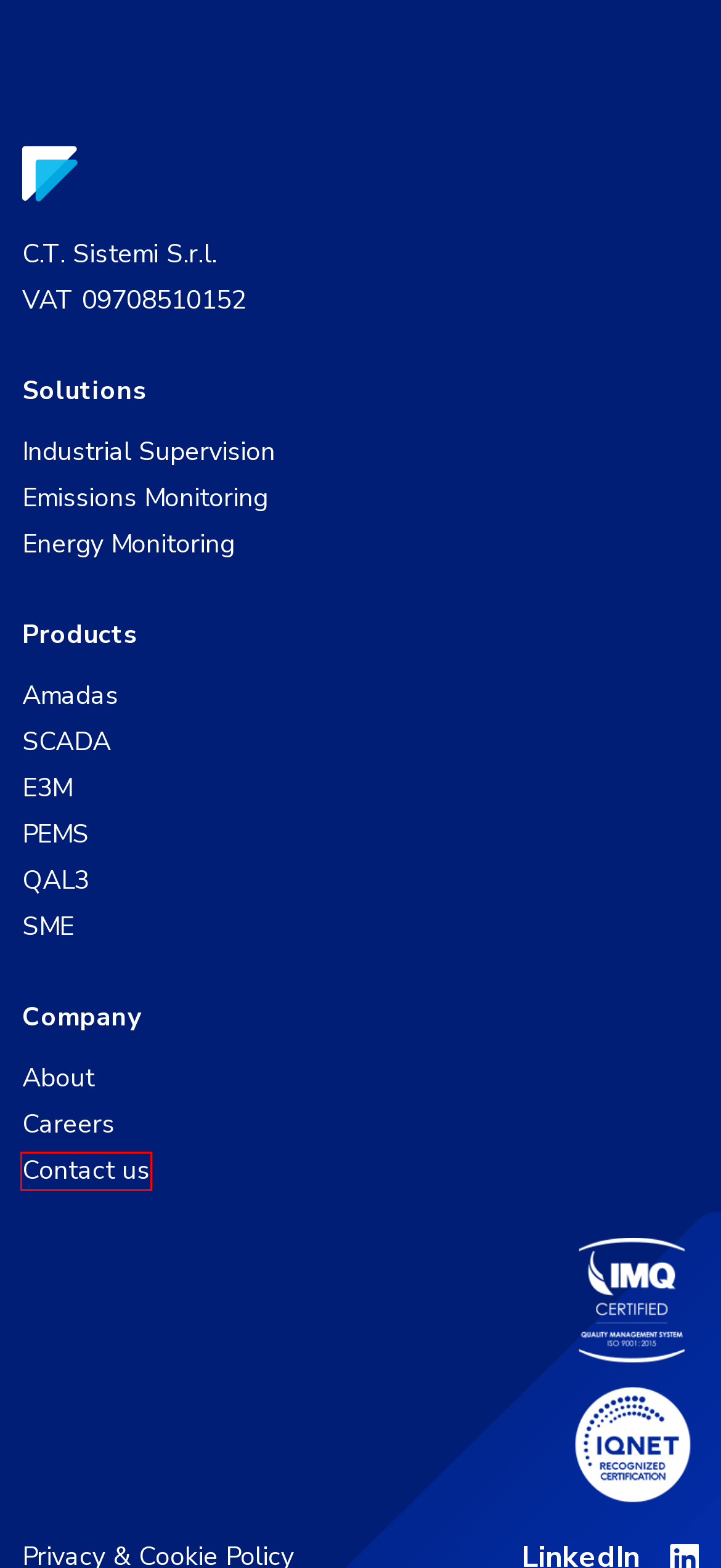You are given a screenshot of a webpage with a red bounding box around an element. Choose the most fitting webpage description for the page that appears after clicking the element within the red bounding box. Here are the candidates:
A. Control Maestro | Prodotti |
B. Soluzioni |
C. About | Azienda |
D. QAL3WEB | Prodotti |
E. Lavora con noi | Azienda |
F. PEMS | Prodotti |
G. Contatti | Azienda |
H. Monitoraggio emissioni | Soluzioni |

G